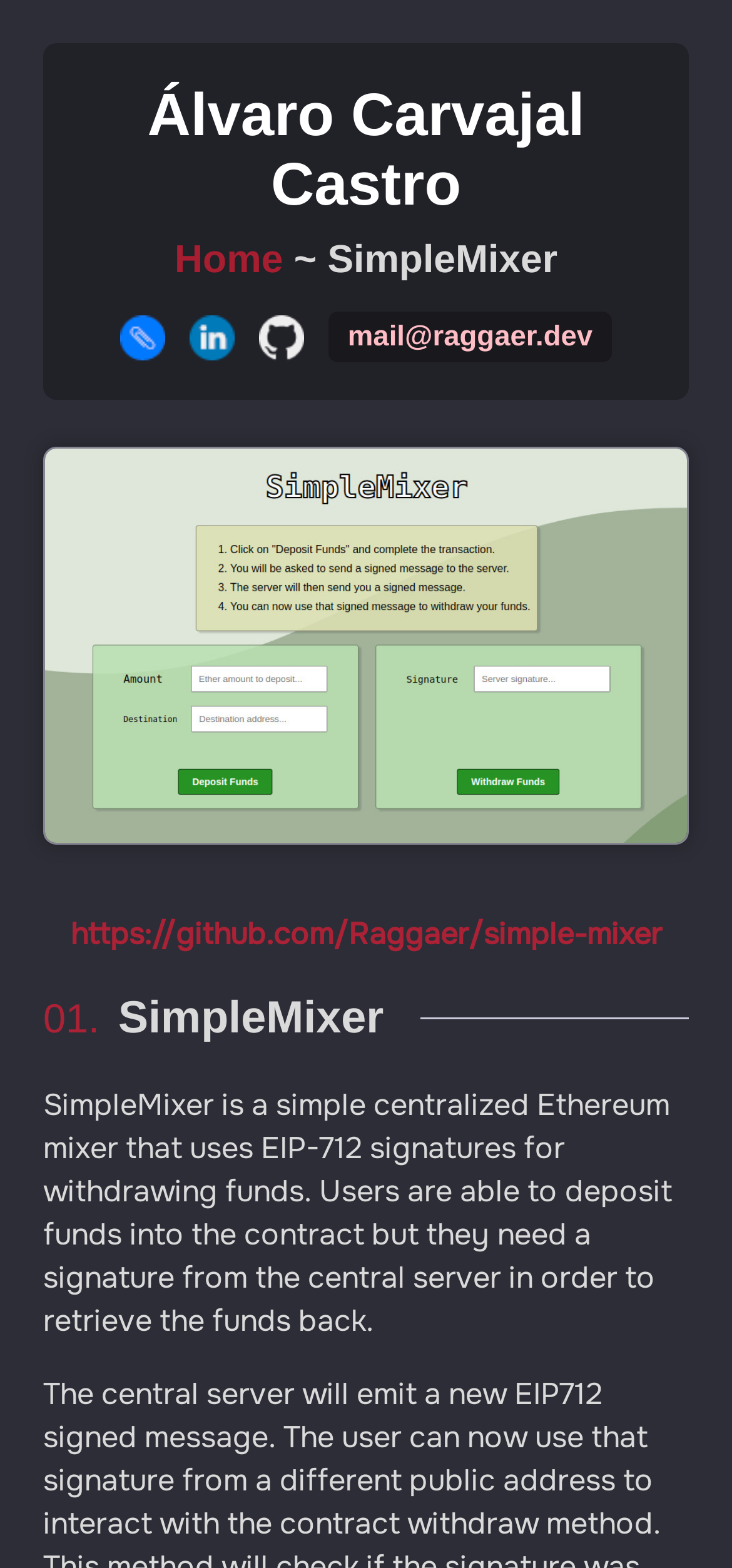What is the name of the project? Observe the screenshot and provide a one-word or short phrase answer.

SimpleMixer